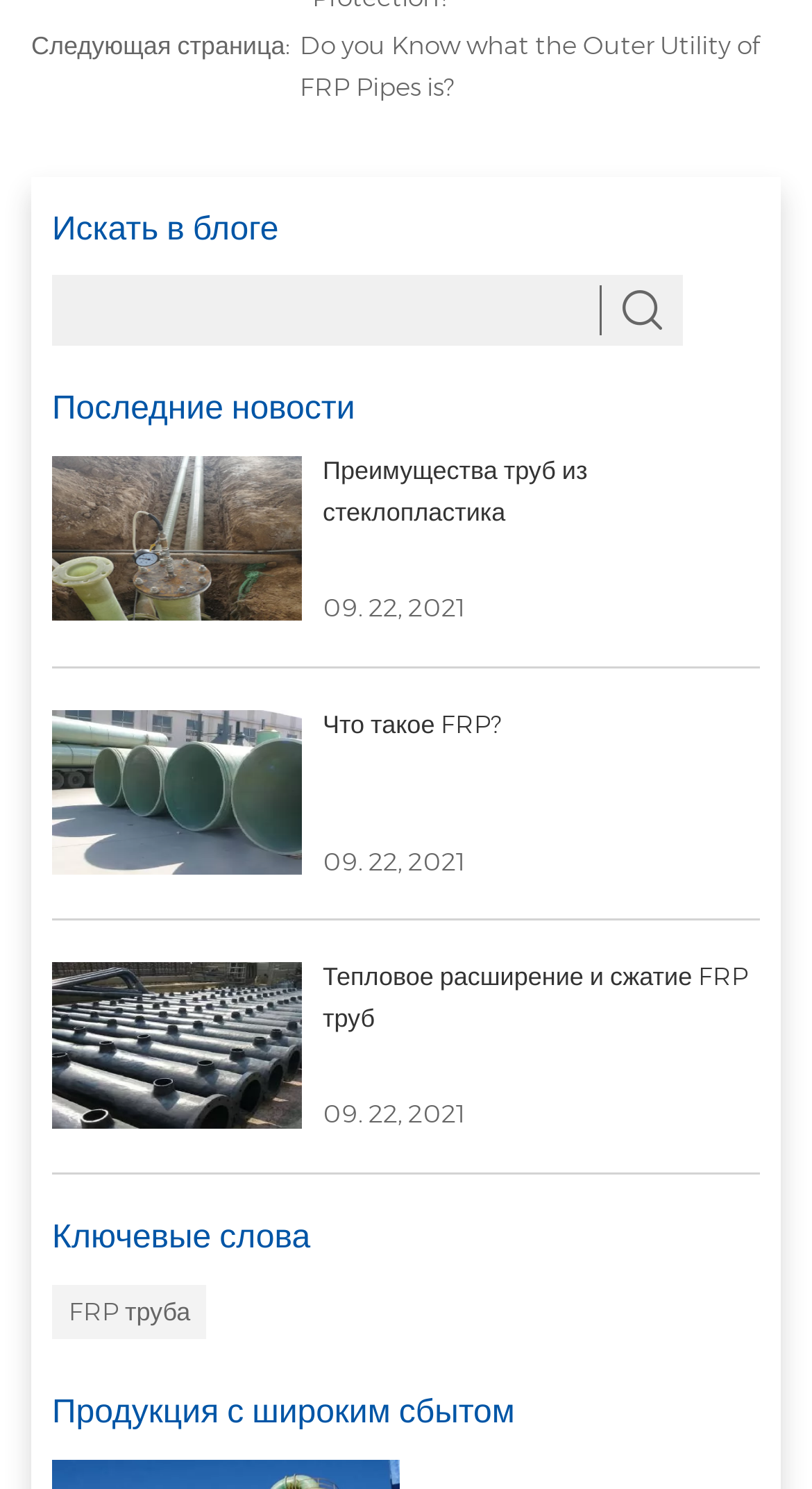Please identify the coordinates of the bounding box for the clickable region that will accomplish this instruction: "Search in the blog".

[0.064, 0.185, 0.841, 0.233]